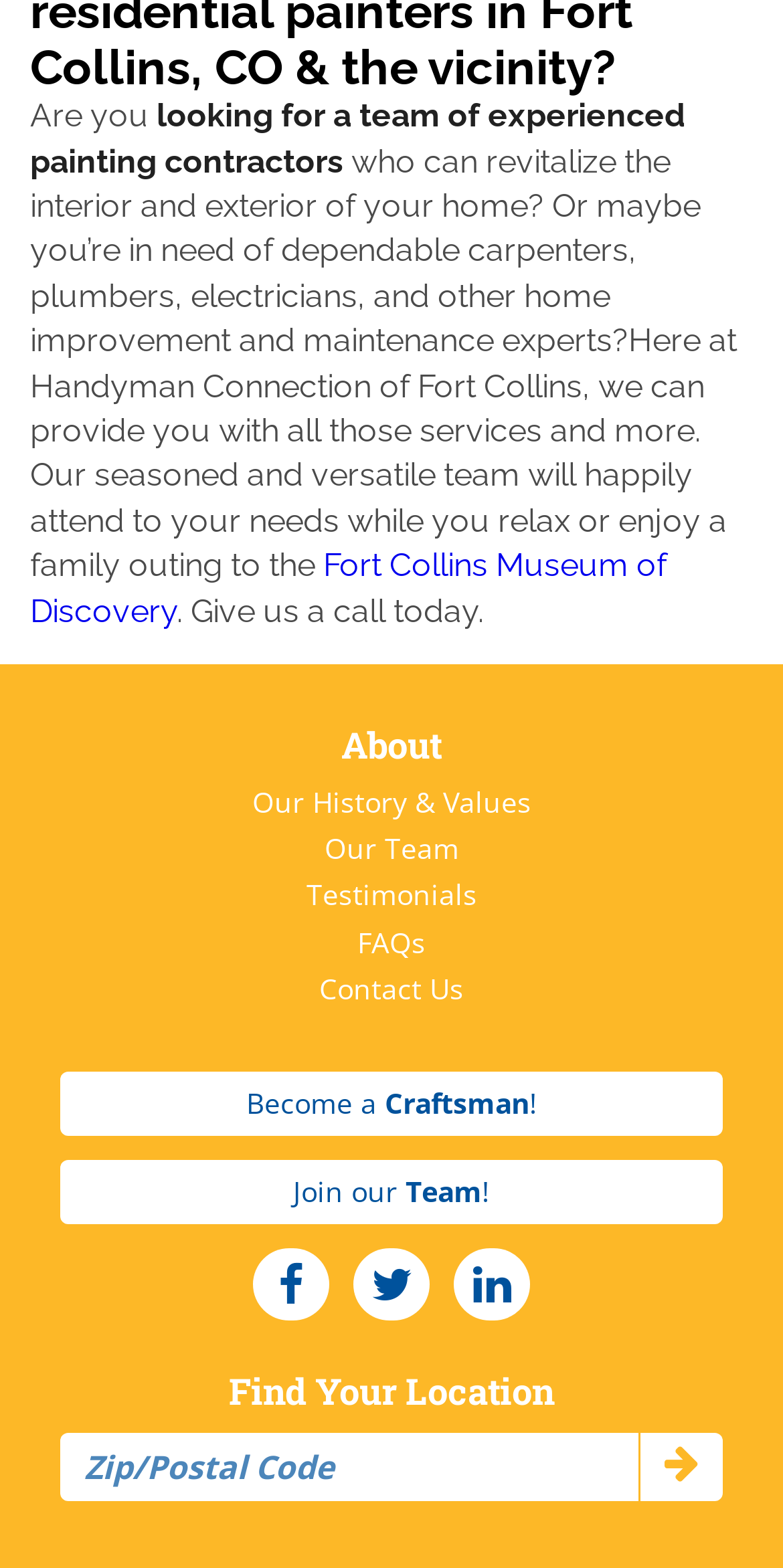Please identify the coordinates of the bounding box that should be clicked to fulfill this instruction: "Click on 'Our History & Values'".

[0.322, 0.499, 0.678, 0.523]